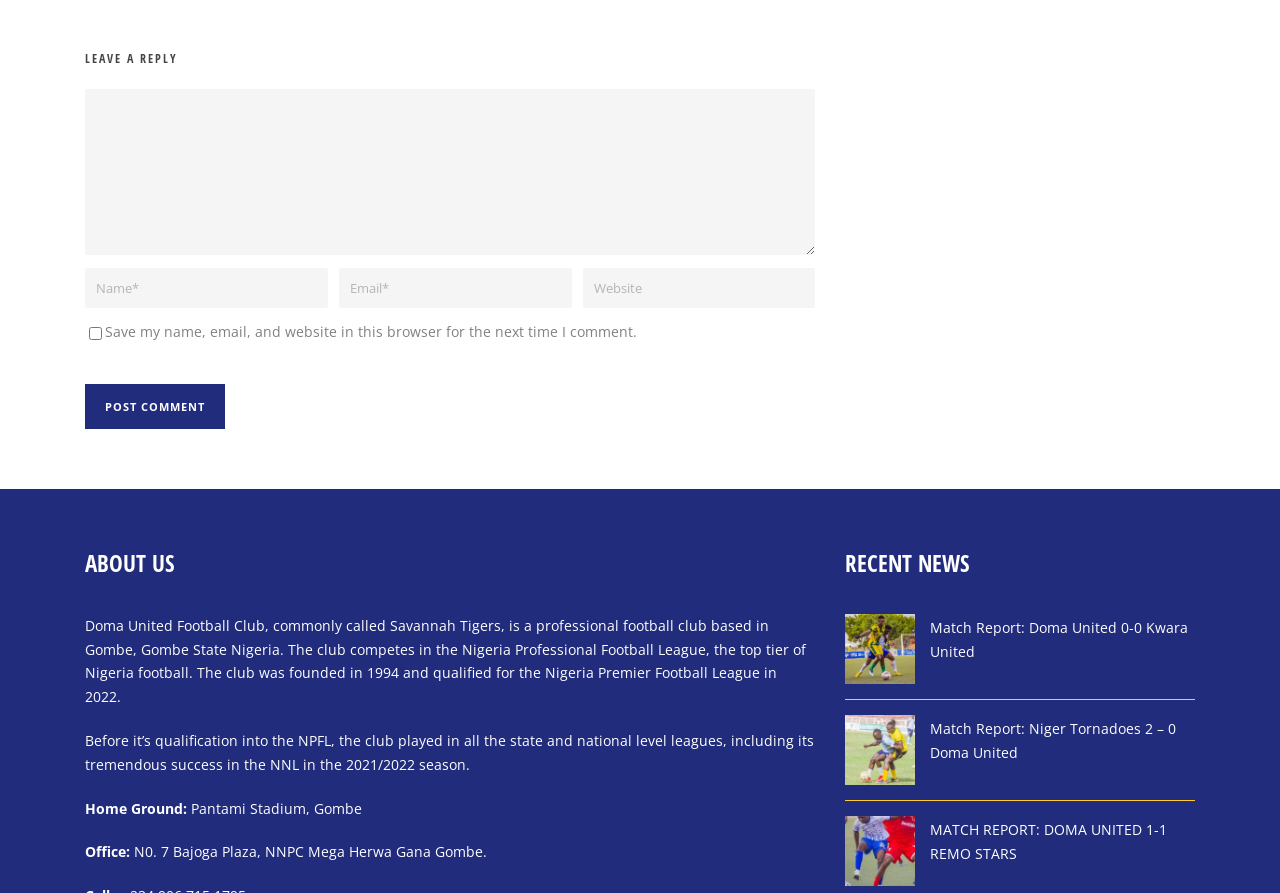Provide a thorough and detailed response to the question by examining the image: 
Where is the home ground of Doma United?

The answer can be found in the 'ABOUT US' section, where it is mentioned that 'Home Ground: Pantami Stadium, Gombe'.